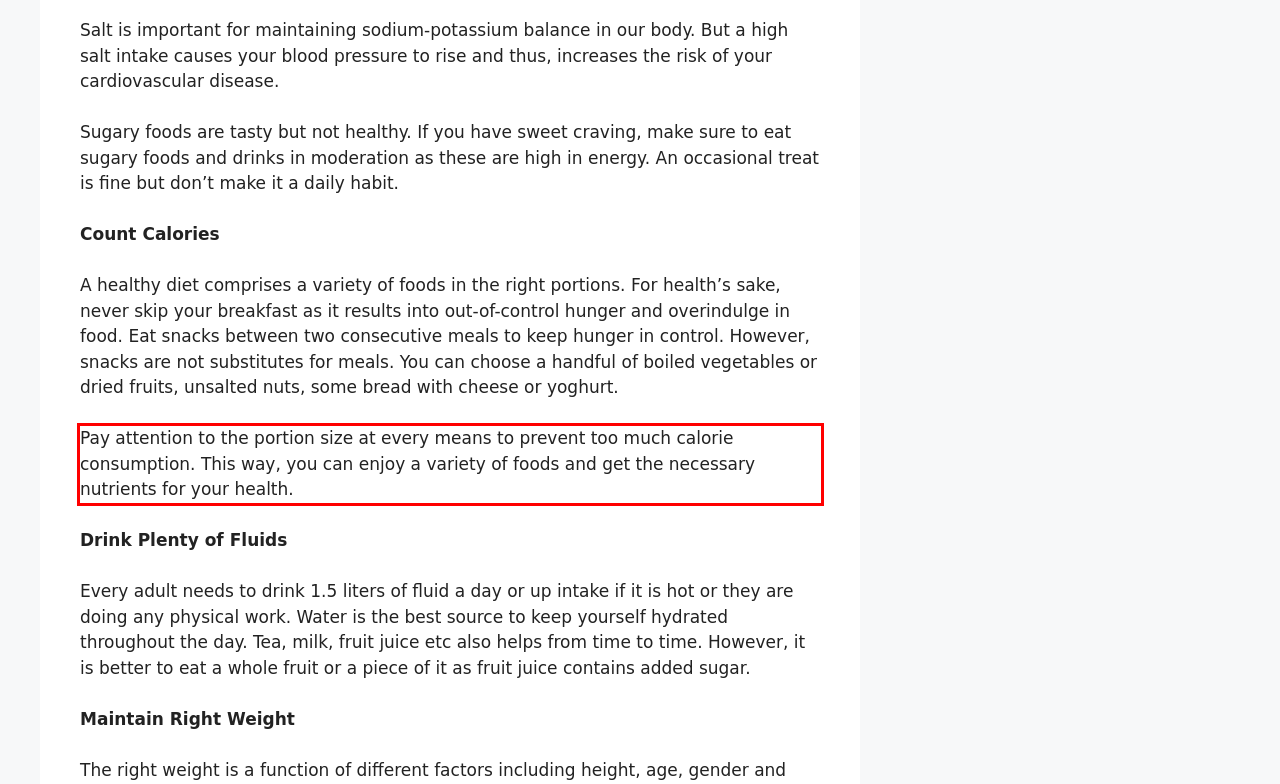You have a screenshot of a webpage with a red bounding box. Use OCR to generate the text contained within this red rectangle.

Pay attention to the portion size at every means to prevent too much calorie consumption. This way, you can enjoy a variety of foods and get the necessary nutrients for your health.